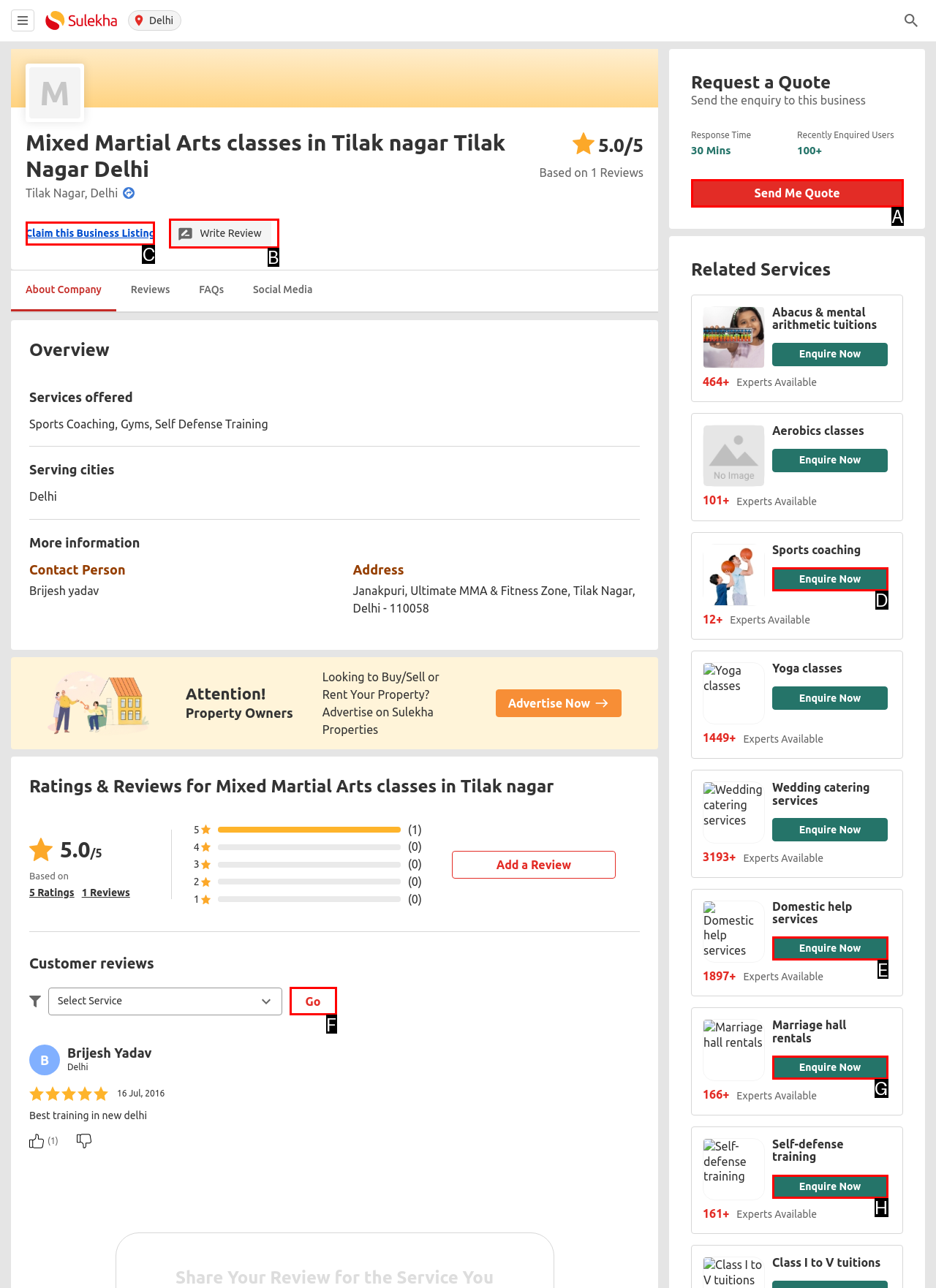Based on the element description: artskool101@yahoo.com, choose the HTML element that matches best. Provide the letter of your selected option.

None